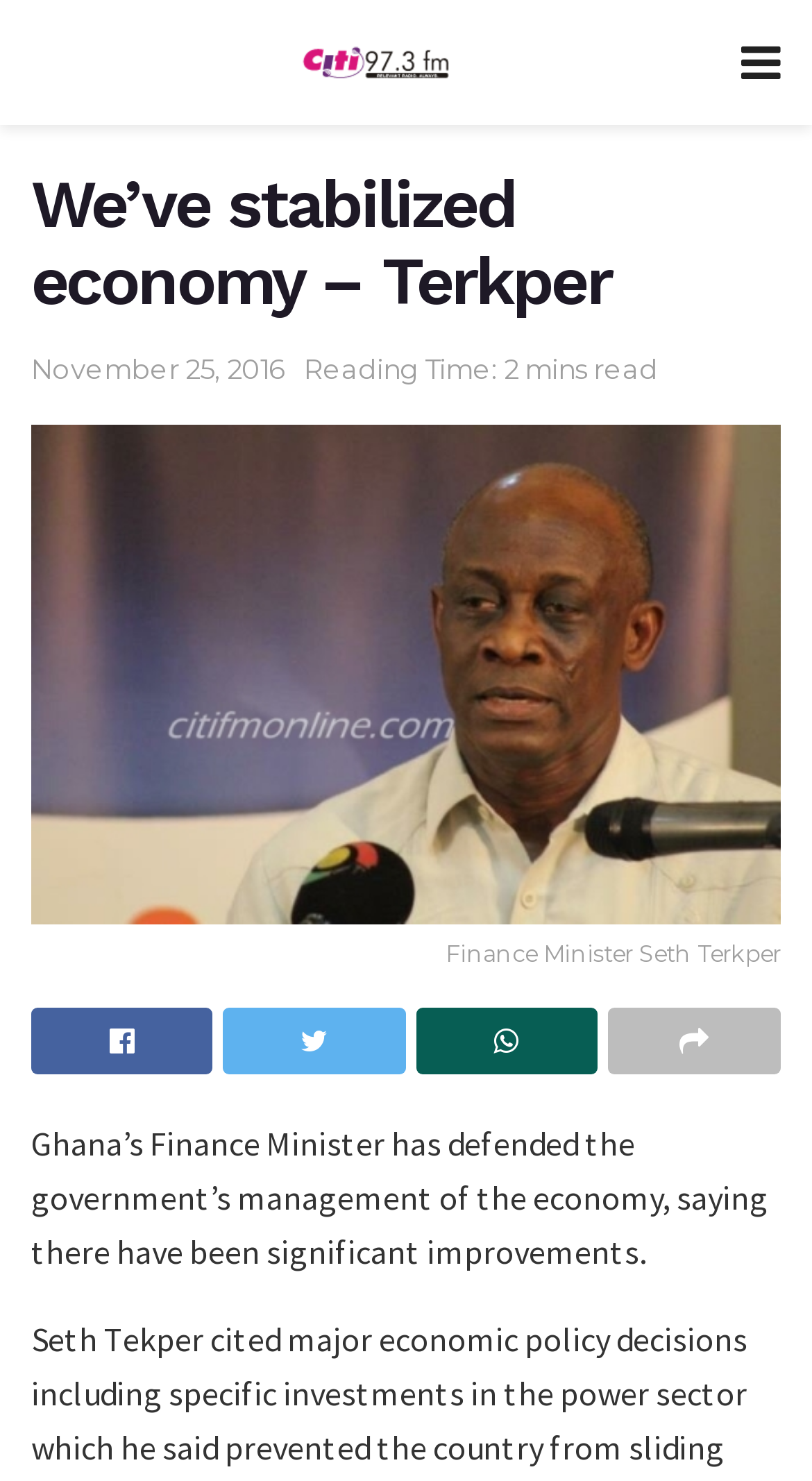Please determine and provide the text content of the webpage's heading.

We’ve stabilized economy – Terkper